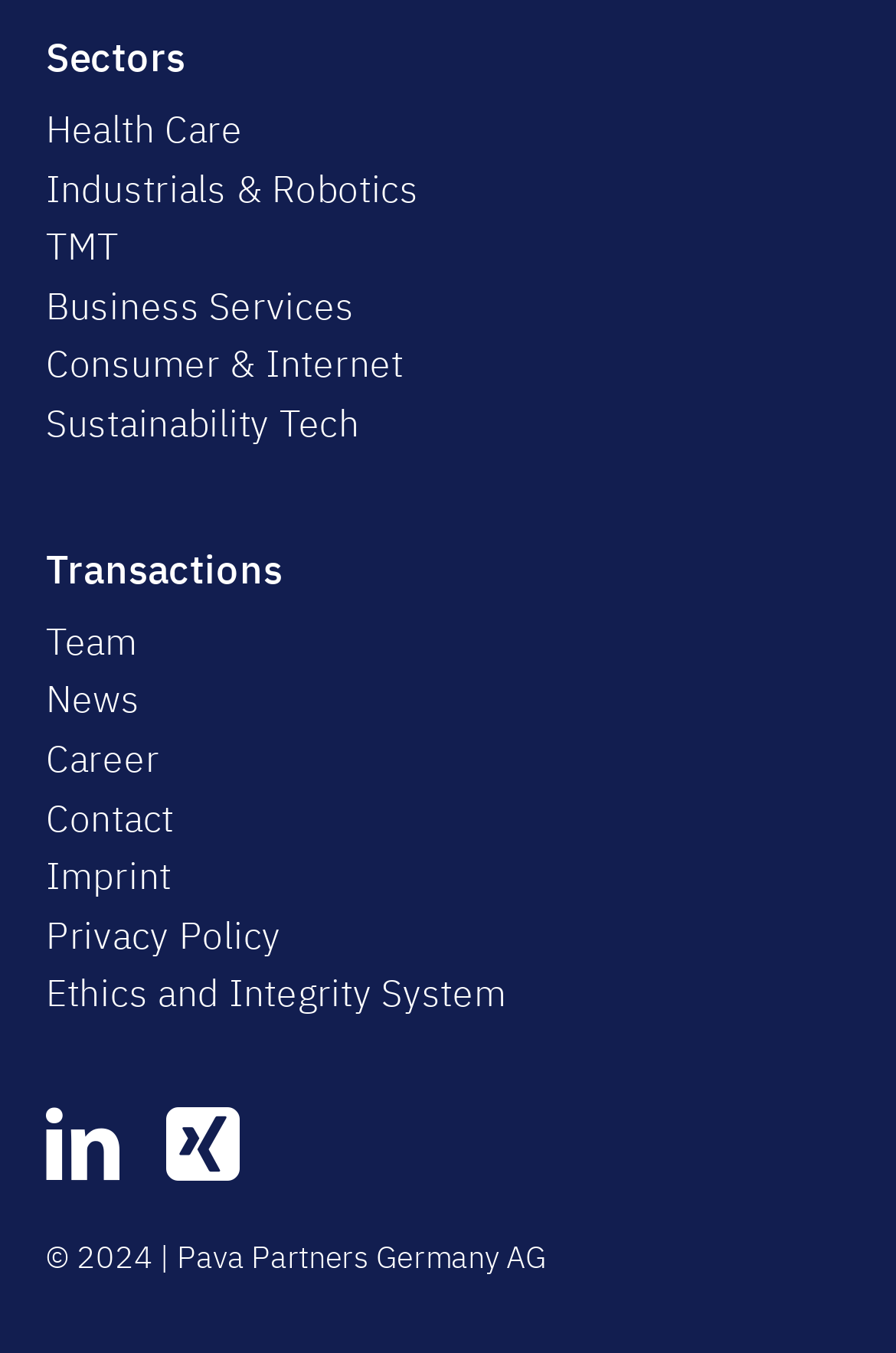Use the details in the image to answer the question thoroughly: 
How many main categories are listed?

By examining the top section of the webpage, I can see six main categories listed: Health Care, Industrials & Robotics, TMT, Business Services, Consumer & Internet, and Sustainability Tech.